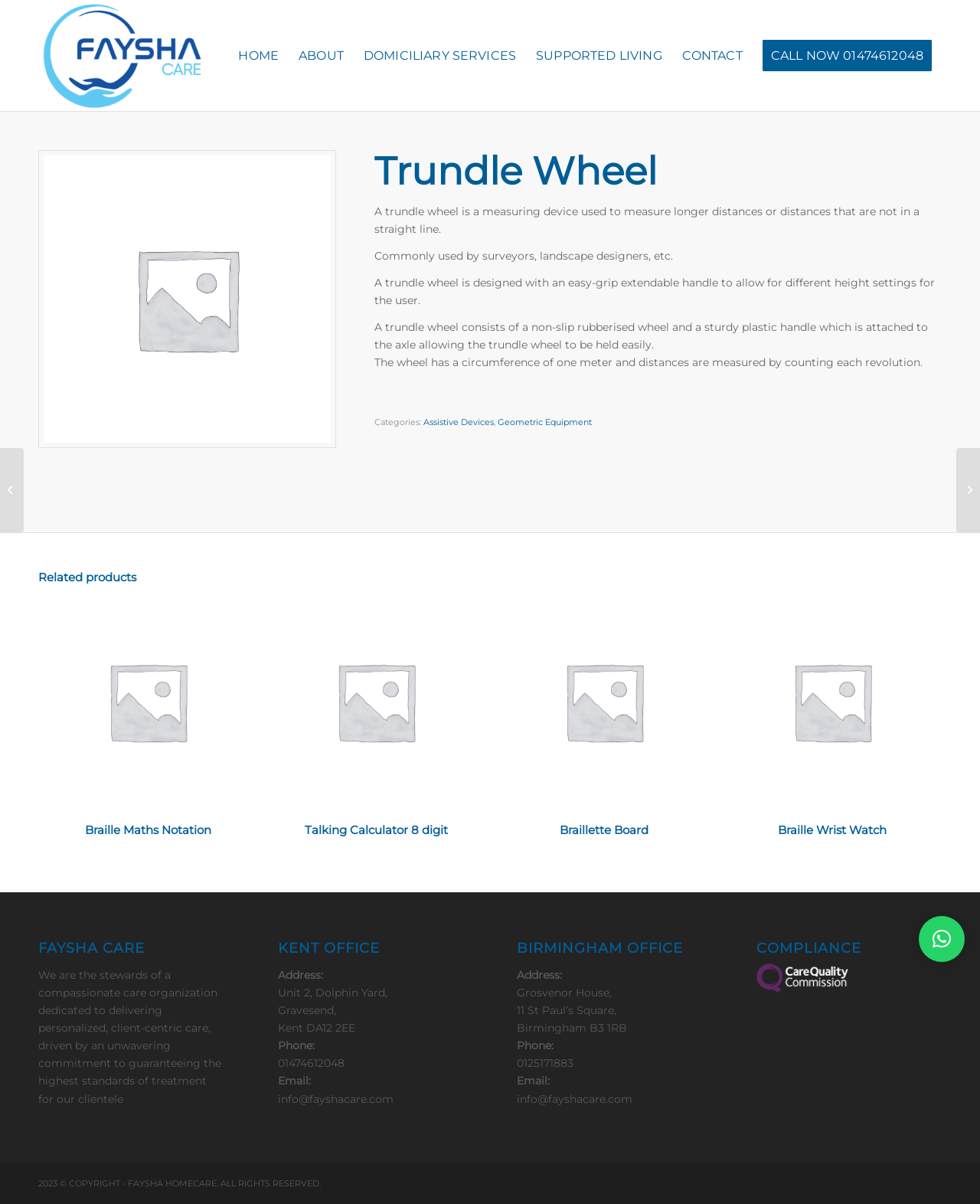Can you provide the bounding box coordinates for the element that should be clicked to implement the instruction: "Explore the Related products section"?

[0.039, 0.475, 0.961, 0.485]